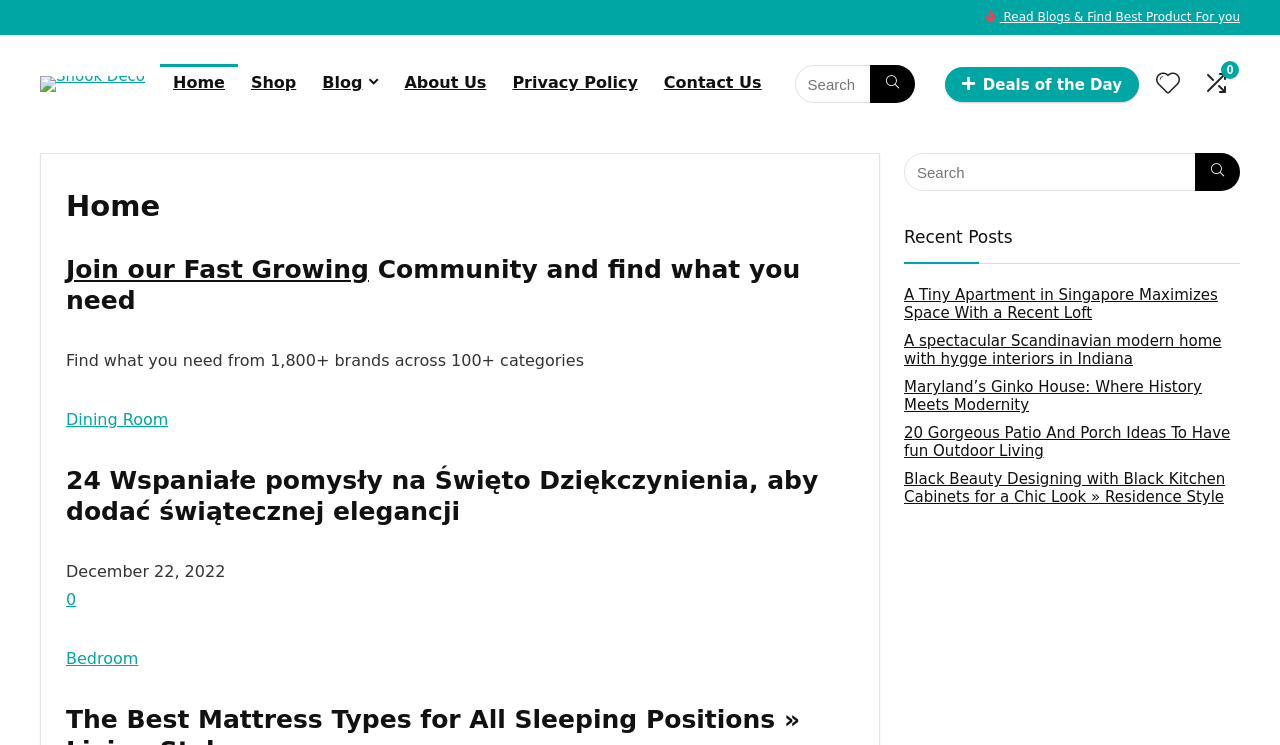Can you identify the bounding box coordinates of the clickable region needed to carry out this instruction: 'Click the About Us link'? The coordinates should be four float numbers within the range of 0 to 1, stated as [left, top, right, bottom].

None